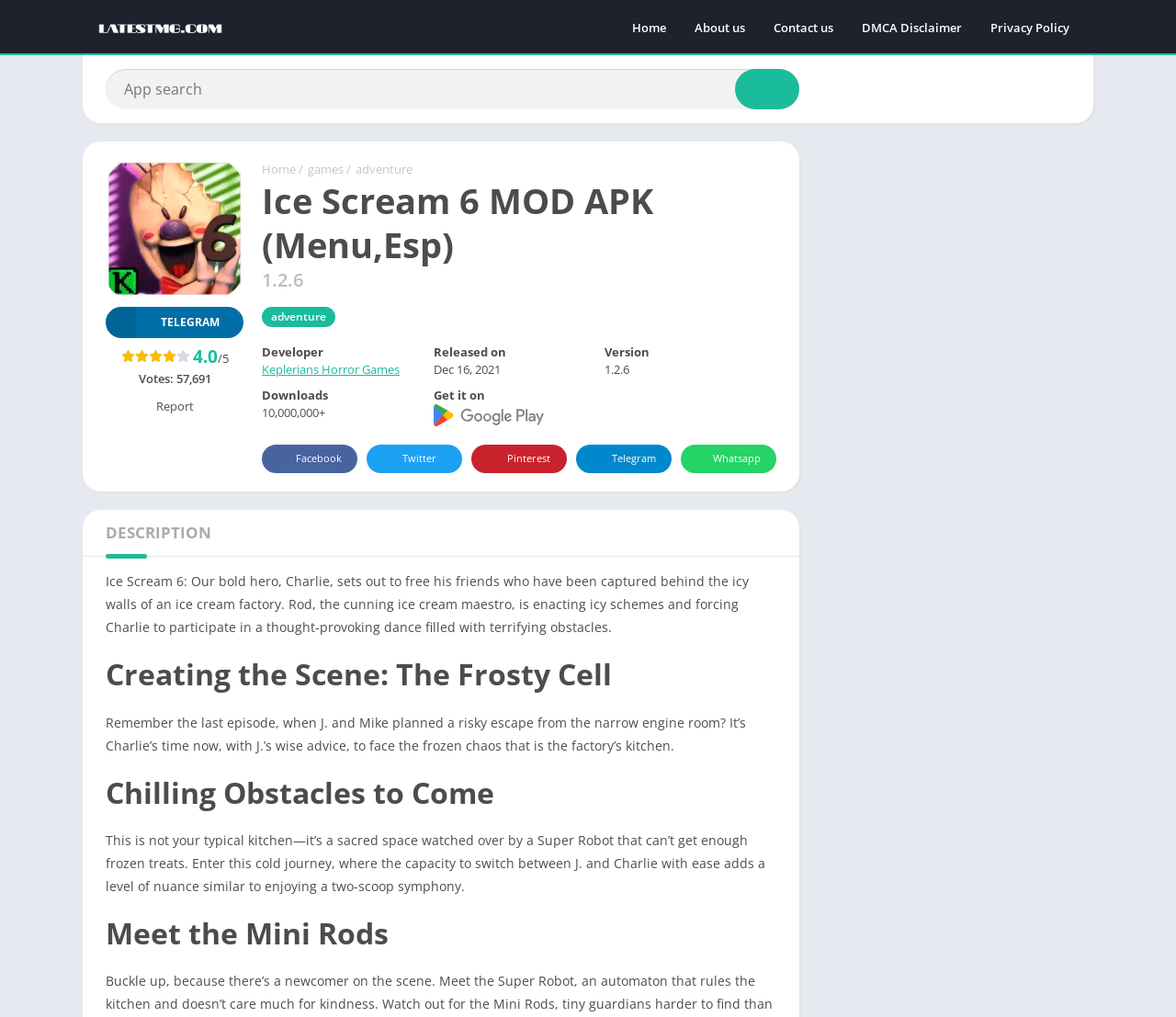How many downloads does the game have?
Using the image as a reference, give an elaborate response to the question.

The number of downloads can be found in the StaticText '10,000,000+' which is located below the heading 'Downloads', indicating that the game has more than 10 million downloads.